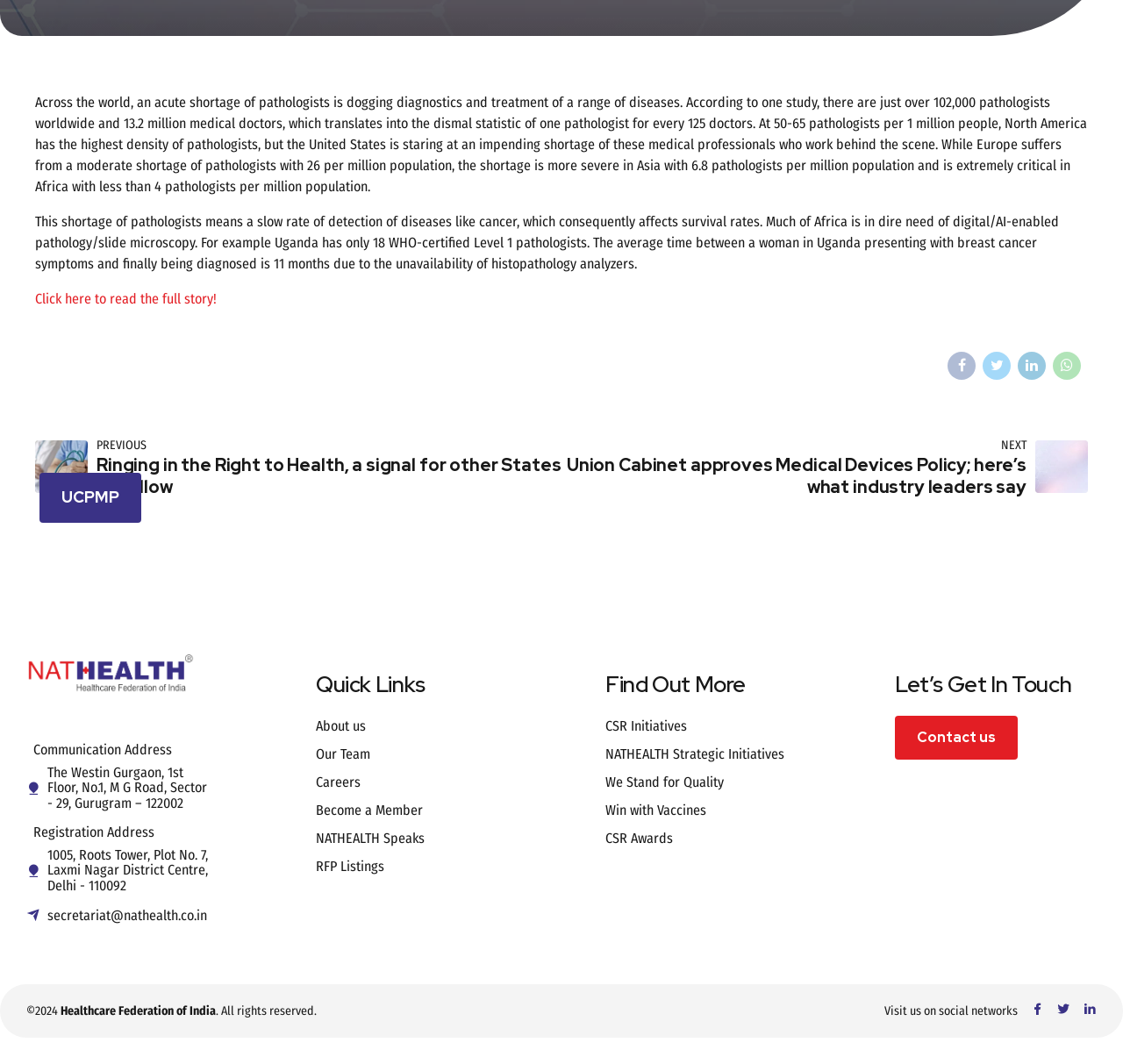Find and provide the bounding box coordinates for the UI element described with: "CSR Initiatives".

[0.539, 0.674, 0.612, 0.69]